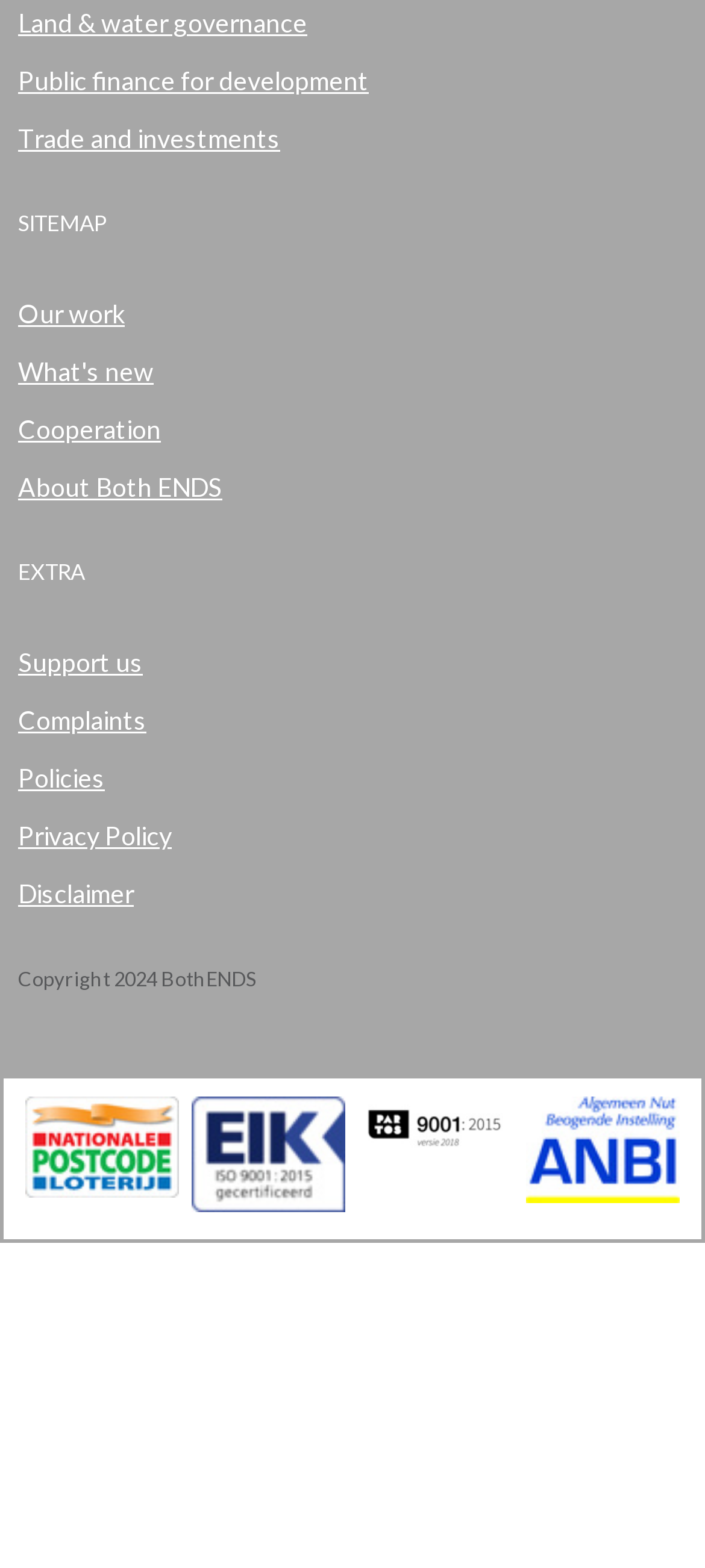Provide your answer to the question using just one word or phrase: What is the text of the copyright notice?

Copyright 2024 BothENDS